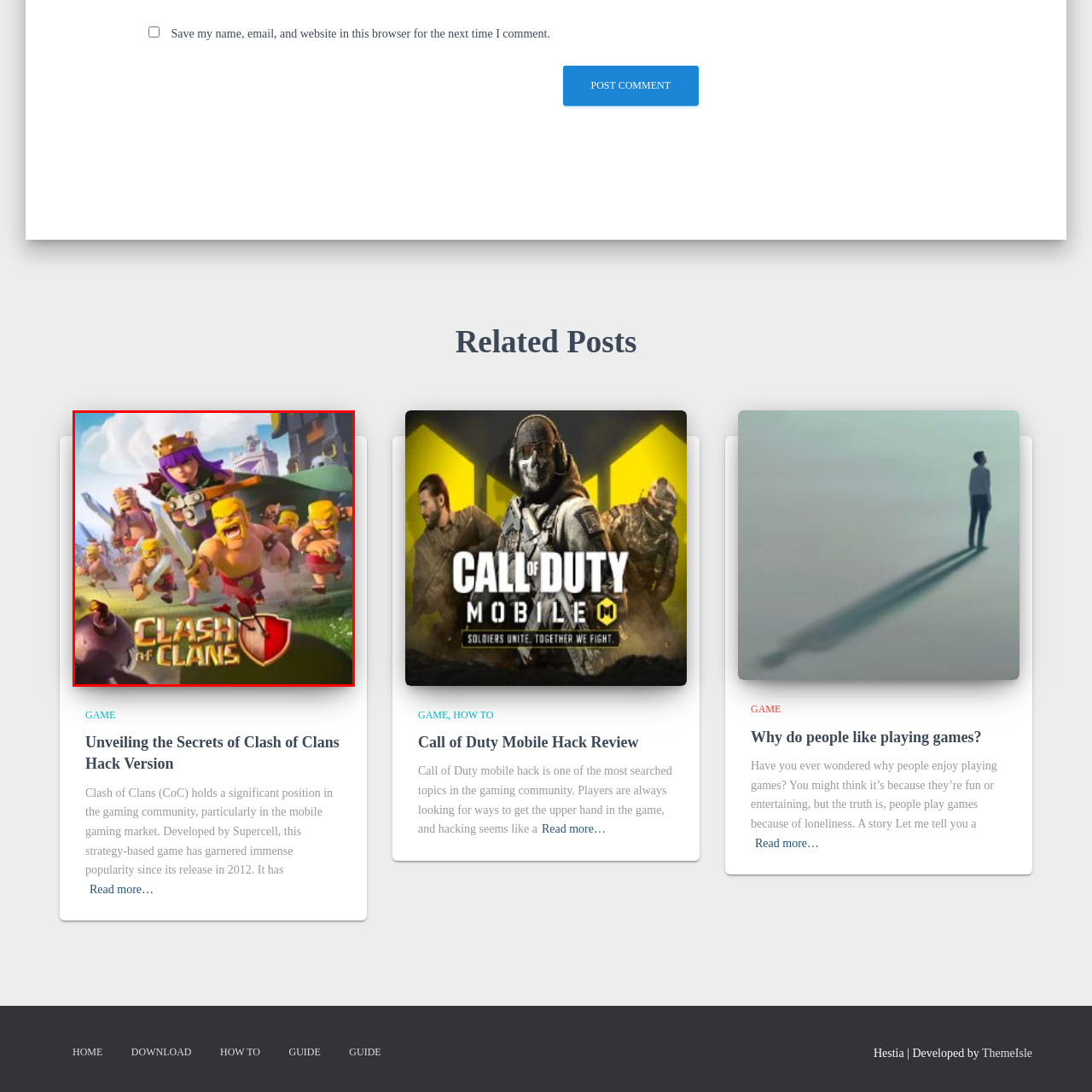What is the environment depicted in the background of the image?  
Analyze the image surrounded by the red box and deliver a detailed answer based on the visual elements depicted in the image.

The caption describes the background of the image as a 'lively village environment', hinting at the game's community-building aspect.